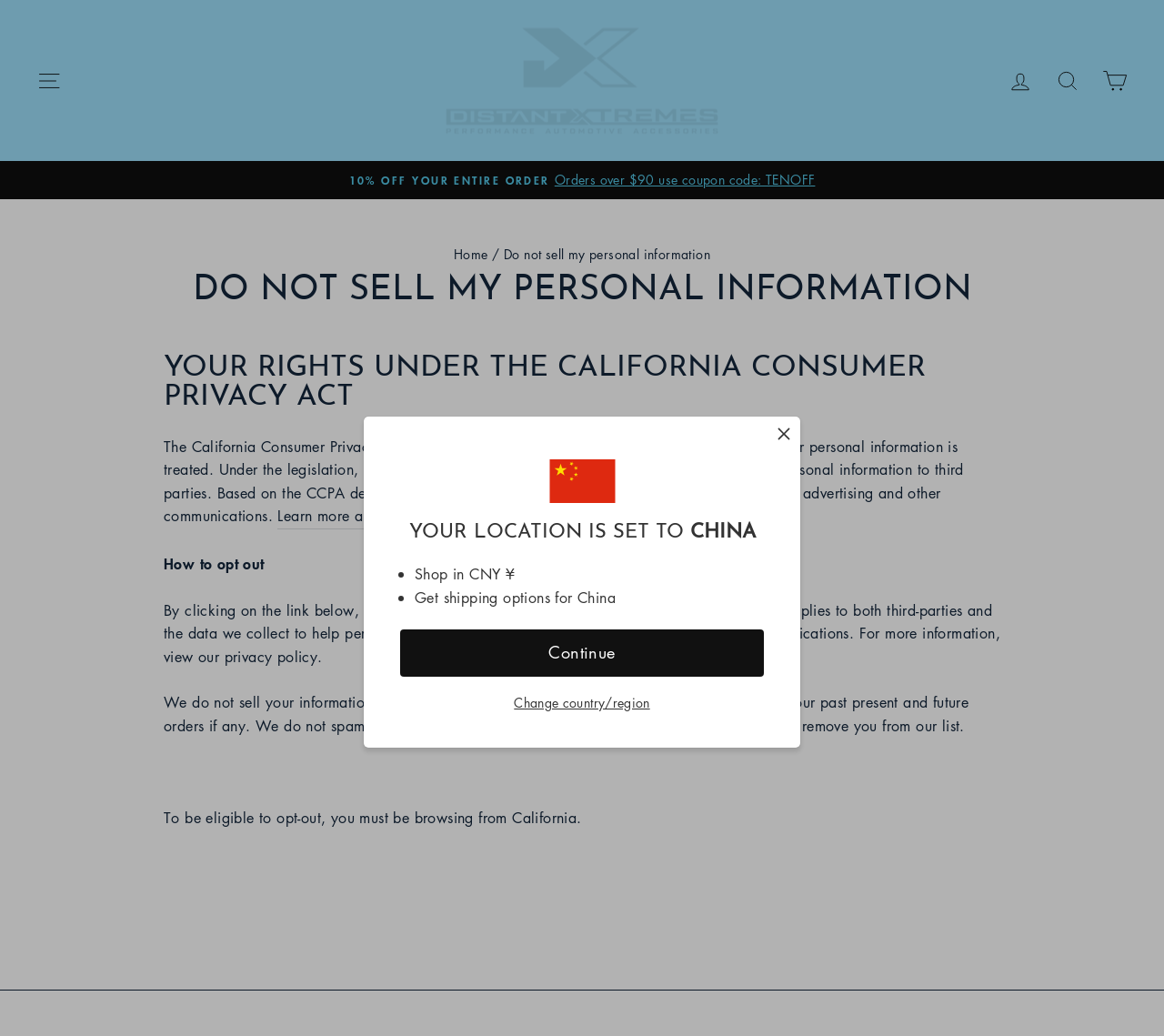What is required to be eligible to opt-out of personal information sale?
Using the image as a reference, answer the question in detail.

According to the webpage, to be eligible to opt-out of personal information sale, one must be browsing from California. This is stated explicitly in the text that says 'To be eligible to opt-out, you must be browsing from California'.